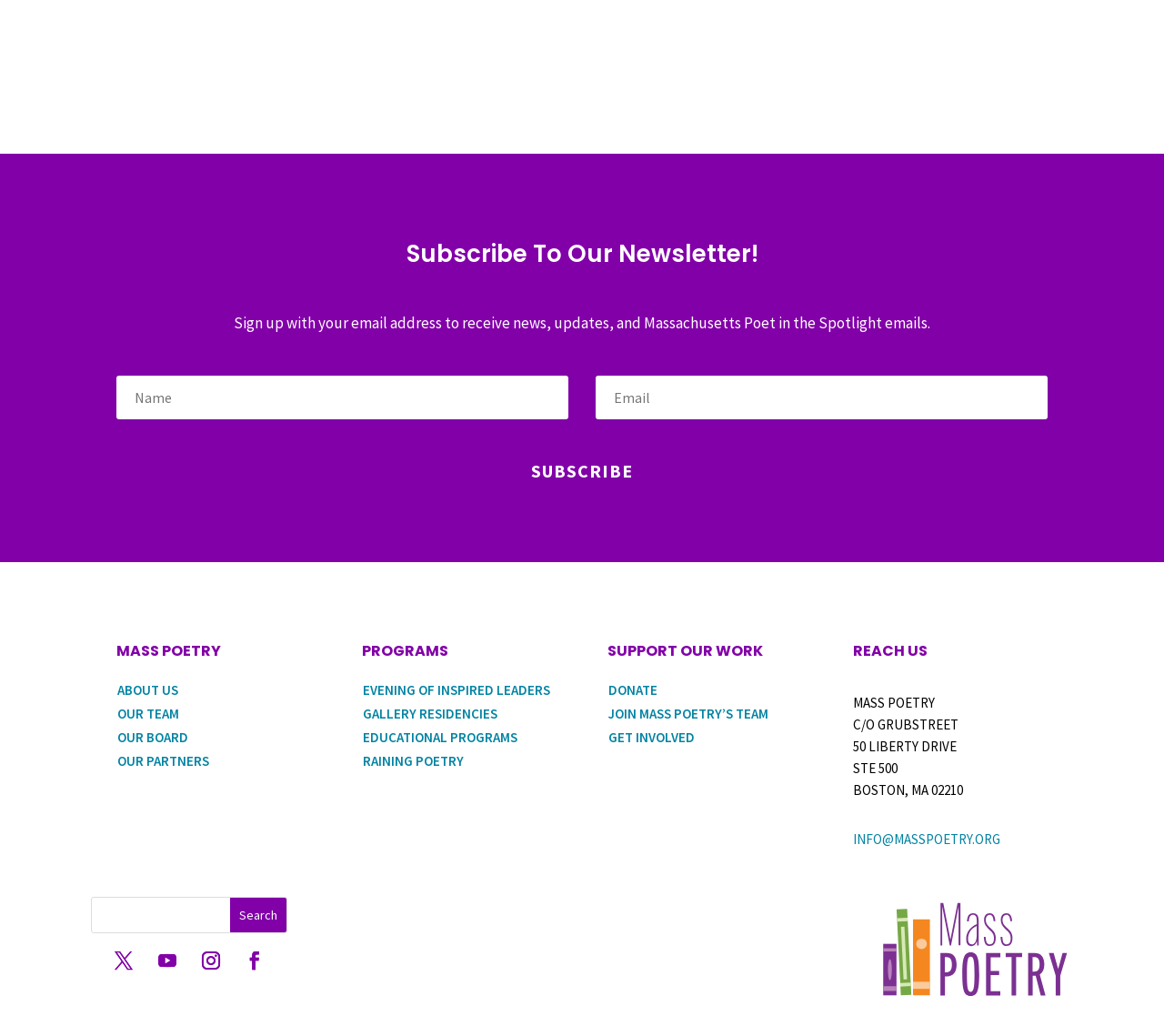Please specify the bounding box coordinates of the clickable section necessary to execute the following command: "Explore educational programs".

[0.312, 0.703, 0.445, 0.72]